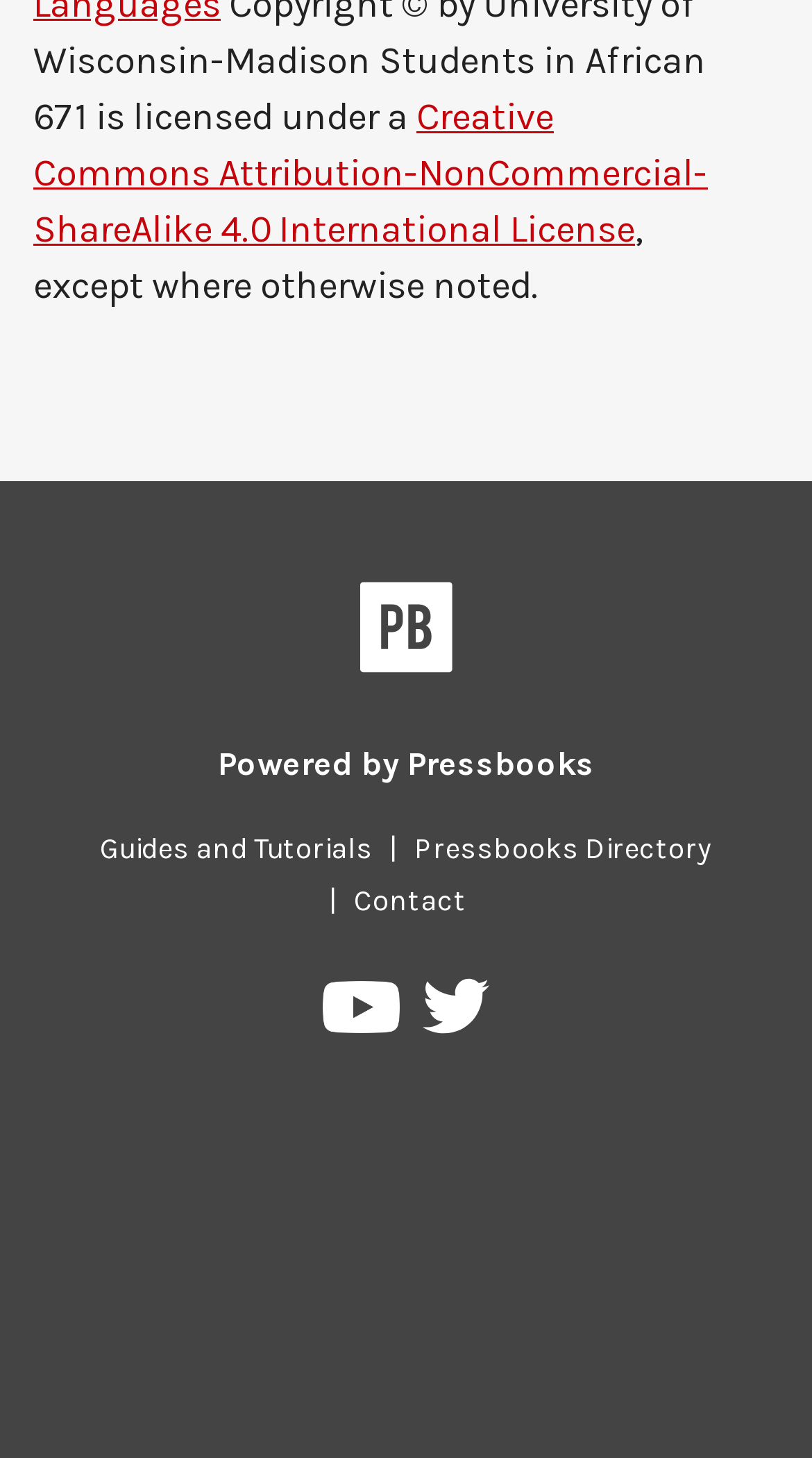Could you find the bounding box coordinates of the clickable area to complete this instruction: "Click on the Pressbooks logo"?

[0.442, 0.398, 0.558, 0.473]